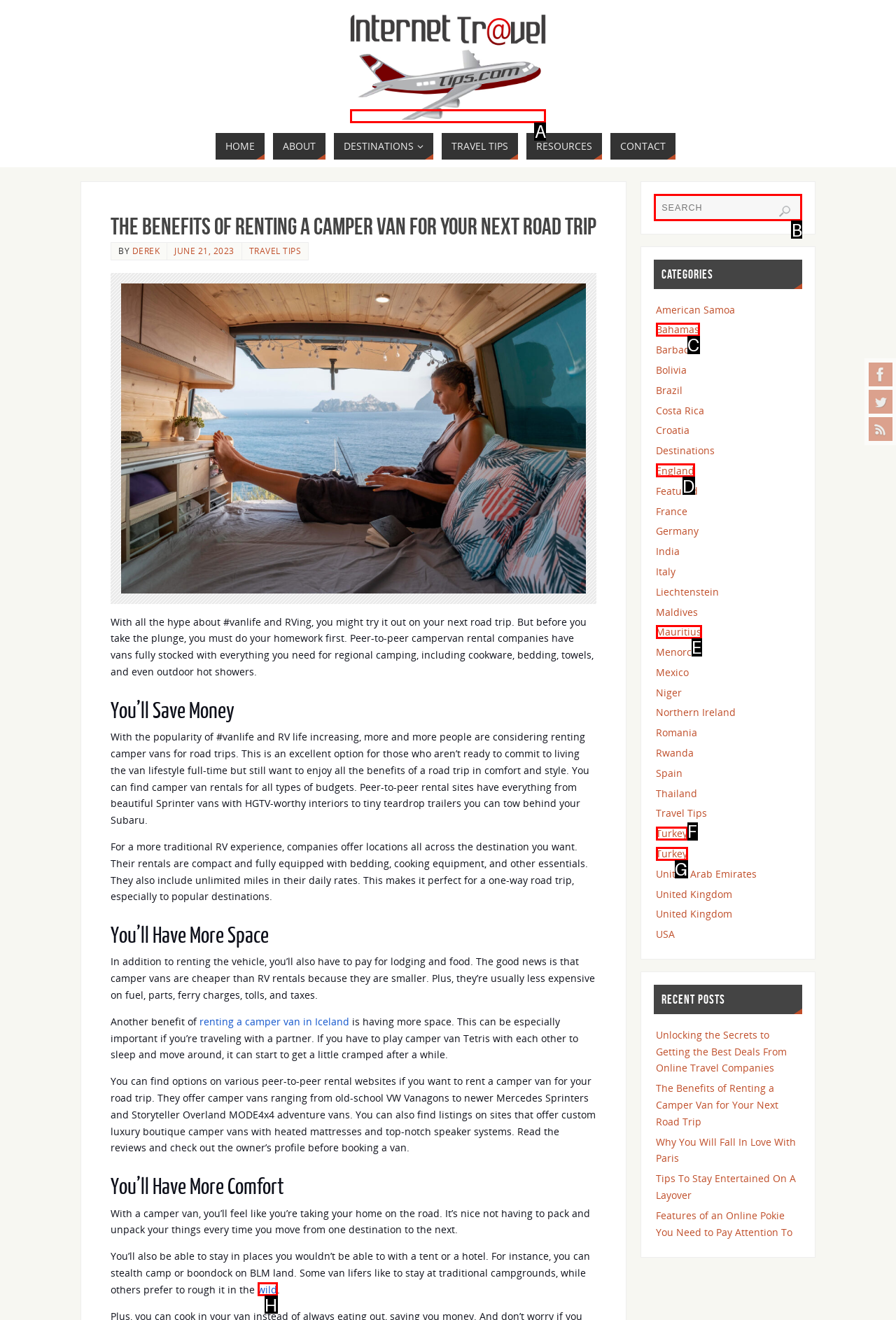Identify the correct lettered option to click in order to perform this task: Visit the homepage. Respond with the letter.

A